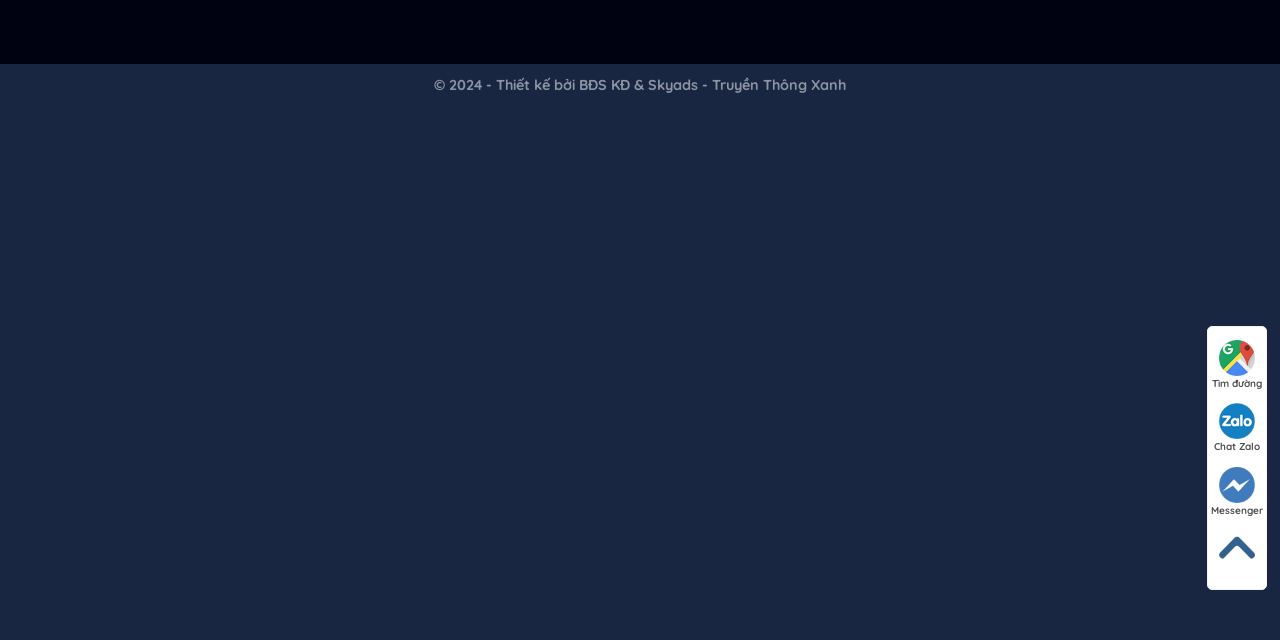Find the bounding box coordinates for the element described here: "title="Quay lên trên"".

[0.944, 0.824, 0.989, 0.89]